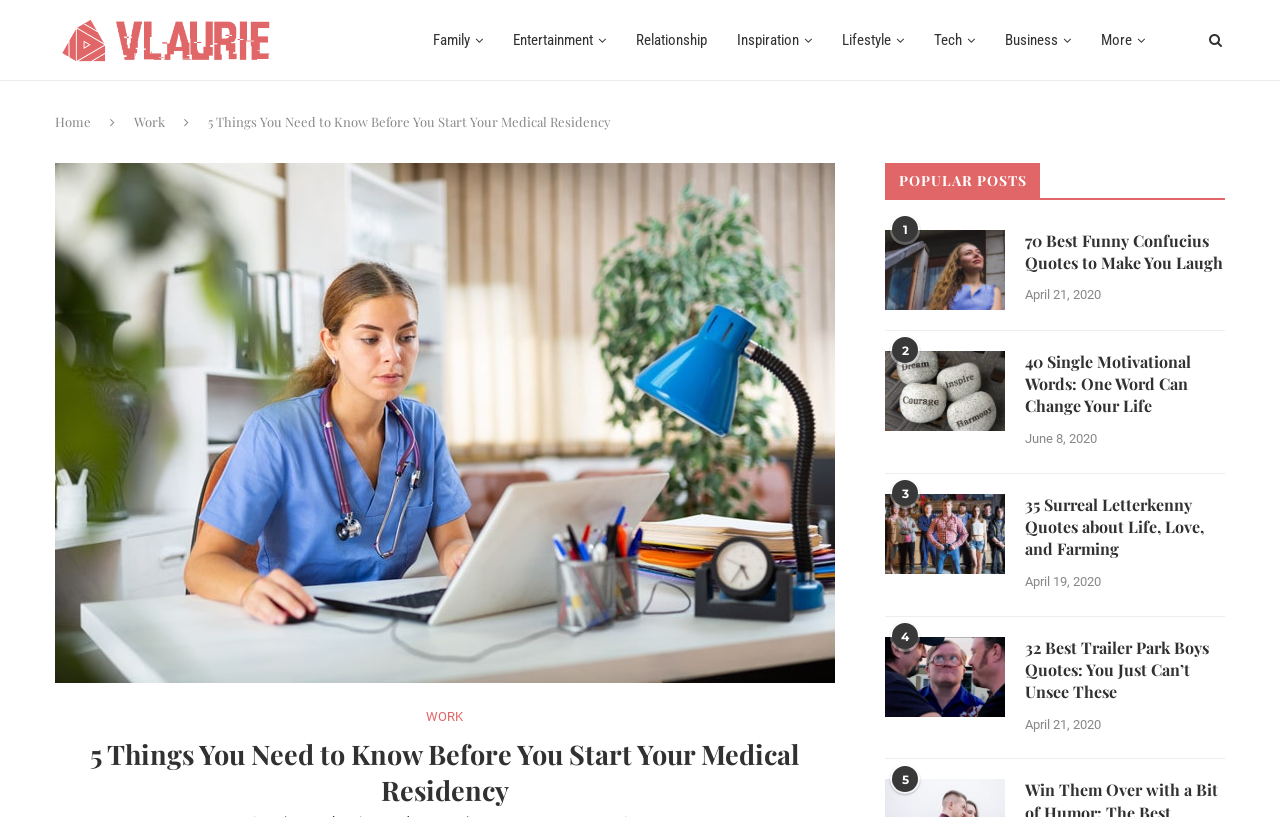How many popular posts are listed?
Provide an in-depth and detailed explanation in response to the question.

The webpage lists several popular posts, including '70 Best Funny Confucius Quotes to Make You Laugh', '40 Single Motivational Words: One Word Can Change Your Life', '35 Surreal Letterkenny Quotes about Life, Love, and Farming', and '32 Best Trailer Park Boys Quotes: You Just Can’t Unsee These'. There are 4 popular posts listed in total.